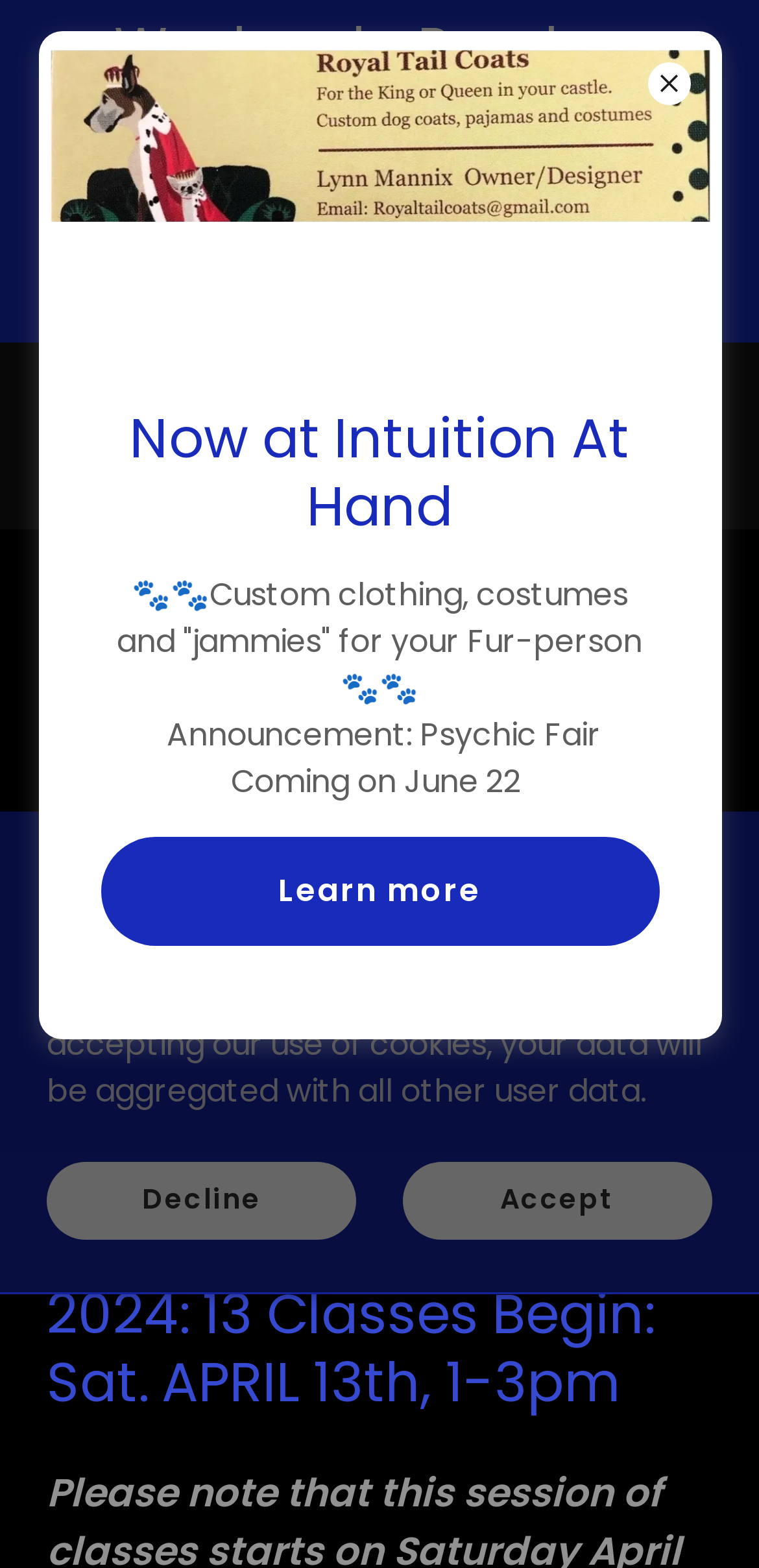Please locate the UI element described by "Blog" and provide its bounding box coordinates.

None